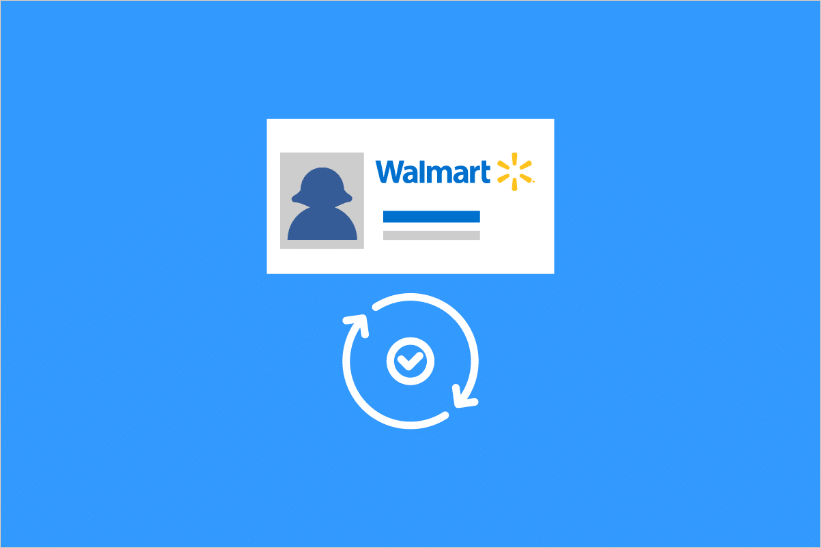What is the company logo displayed alongside the text 'Walmart'?
Based on the screenshot, provide a one-word or short-phrase response.

Walmart logo